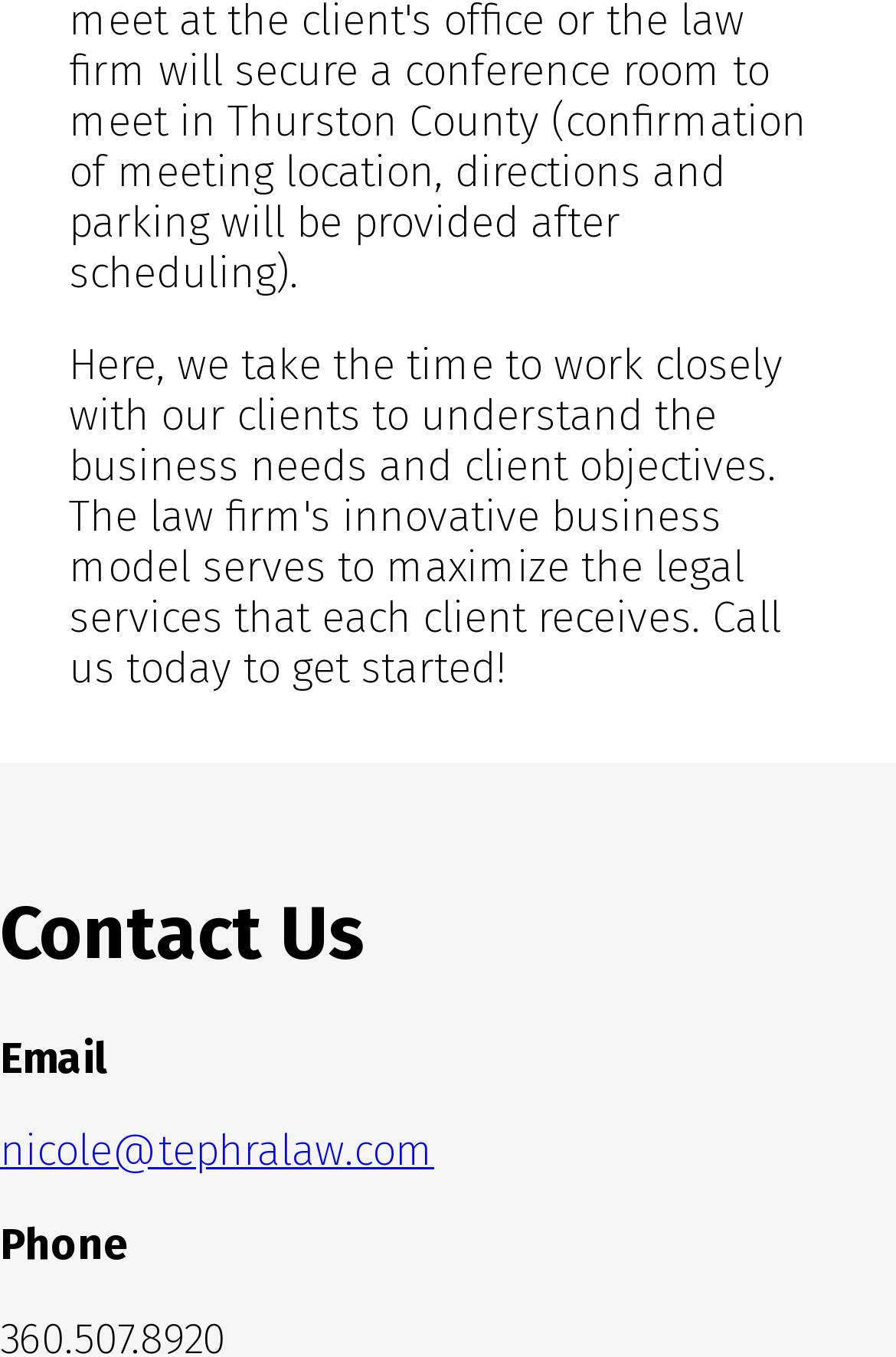Determine the bounding box coordinates for the UI element described. Format the coordinates as (top-left x, top-left y, bottom-right x, bottom-right y) and ensure all values are between 0 and 1. Element description: parent_node: Comment name="url" placeholder="Website"

None